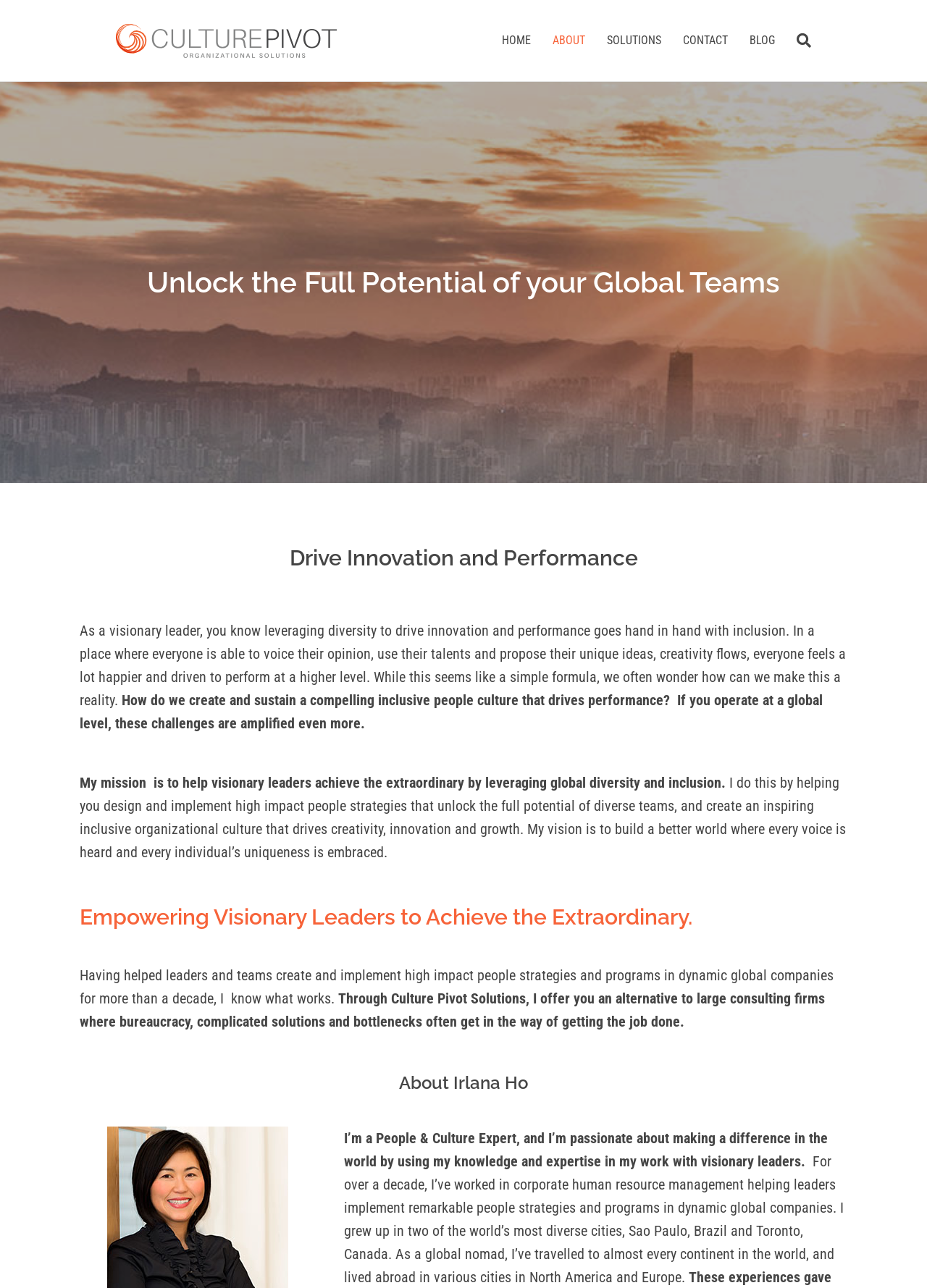What is the purpose of Culture Pivot Solutions?
Answer the question with a detailed and thorough explanation.

I inferred the purpose by reading the static text elements on the webpage, which mention 'helping visionary leaders achieve the extraordinary' and 'design and implement high impact people strategies that unlock the full potential of diverse teams'. These phrases suggest that the purpose of Culture Pivot Solutions is to help leaders achieve the extraordinary by leveraging diversity and inclusion.